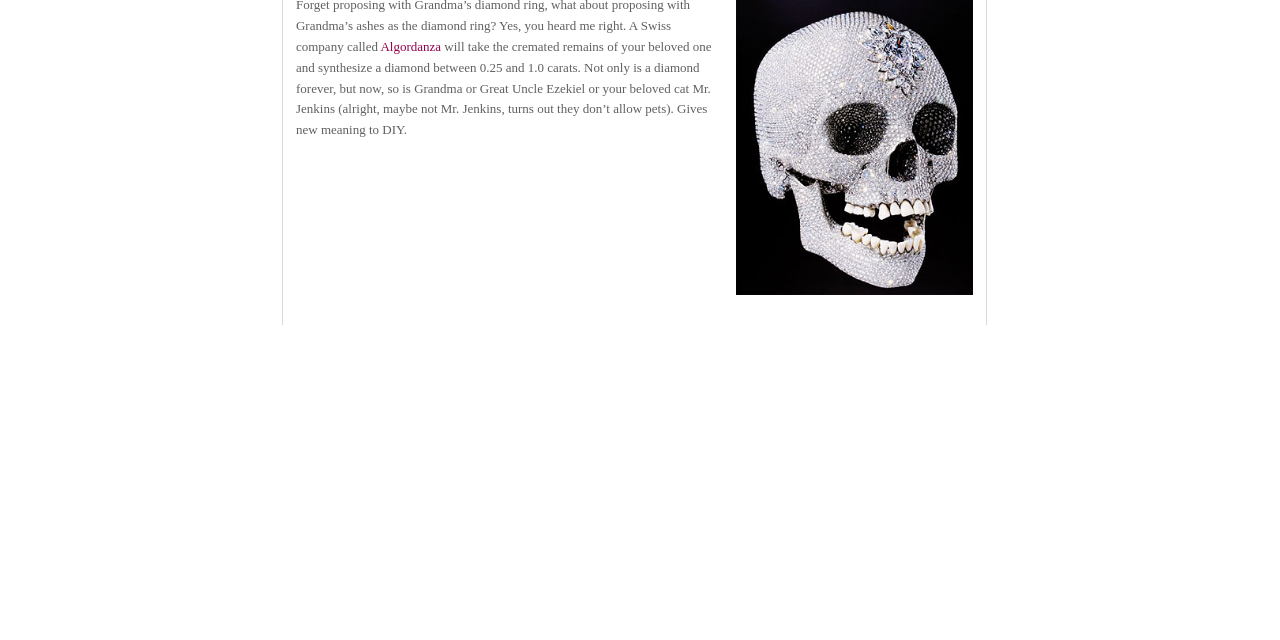Locate the bounding box of the user interface element based on this description: "Algordanza".

[0.297, 0.061, 0.345, 0.084]